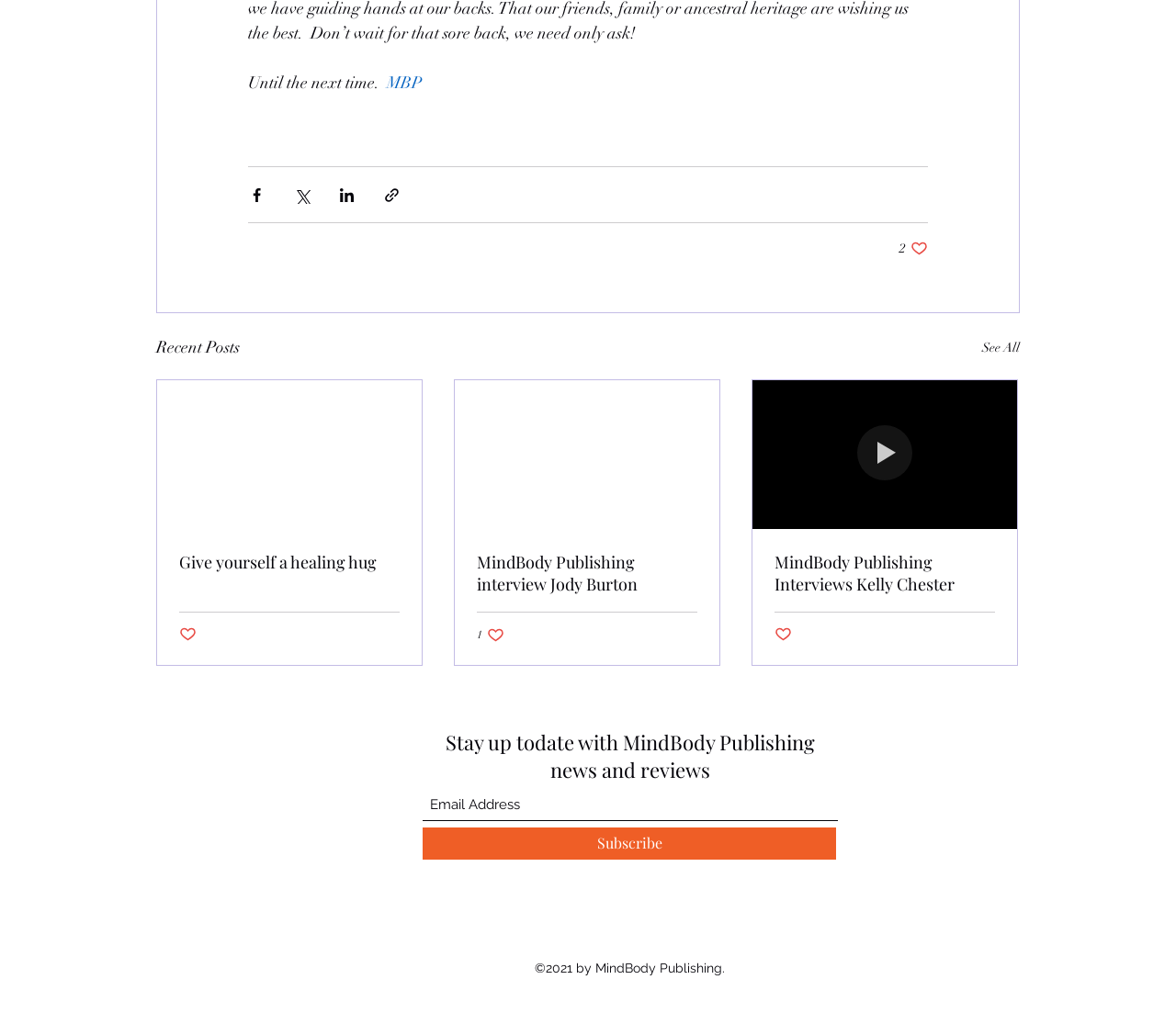Please identify the bounding box coordinates of the region to click in order to complete the given instruction: "Subscribe to MindBody Publishing news and reviews". The coordinates should be four float numbers between 0 and 1, i.e., [left, top, right, bottom].

[0.359, 0.817, 0.711, 0.849]